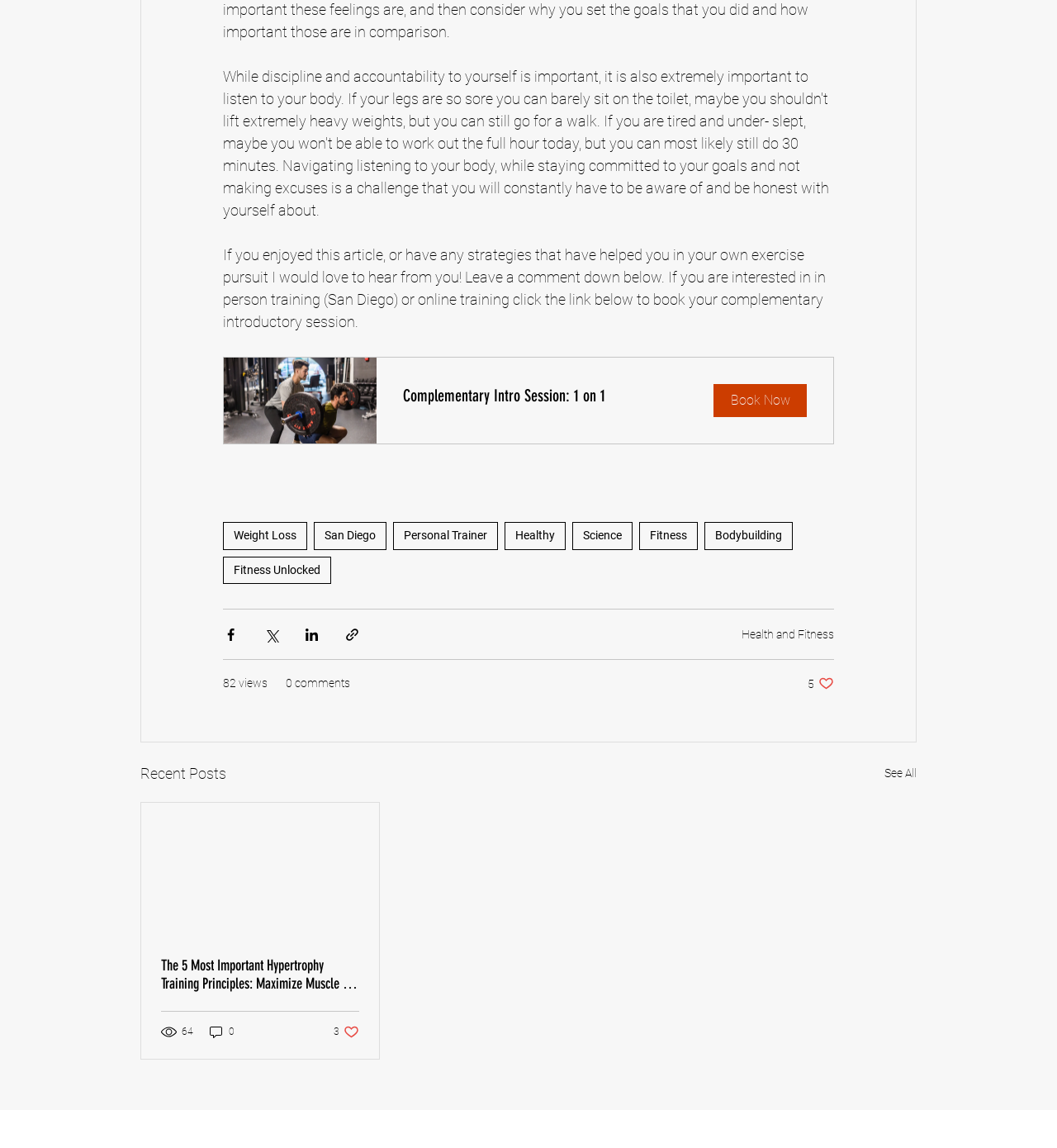How many views does the latest article have? Observe the screenshot and provide a one-word or short phrase answer.

82 views